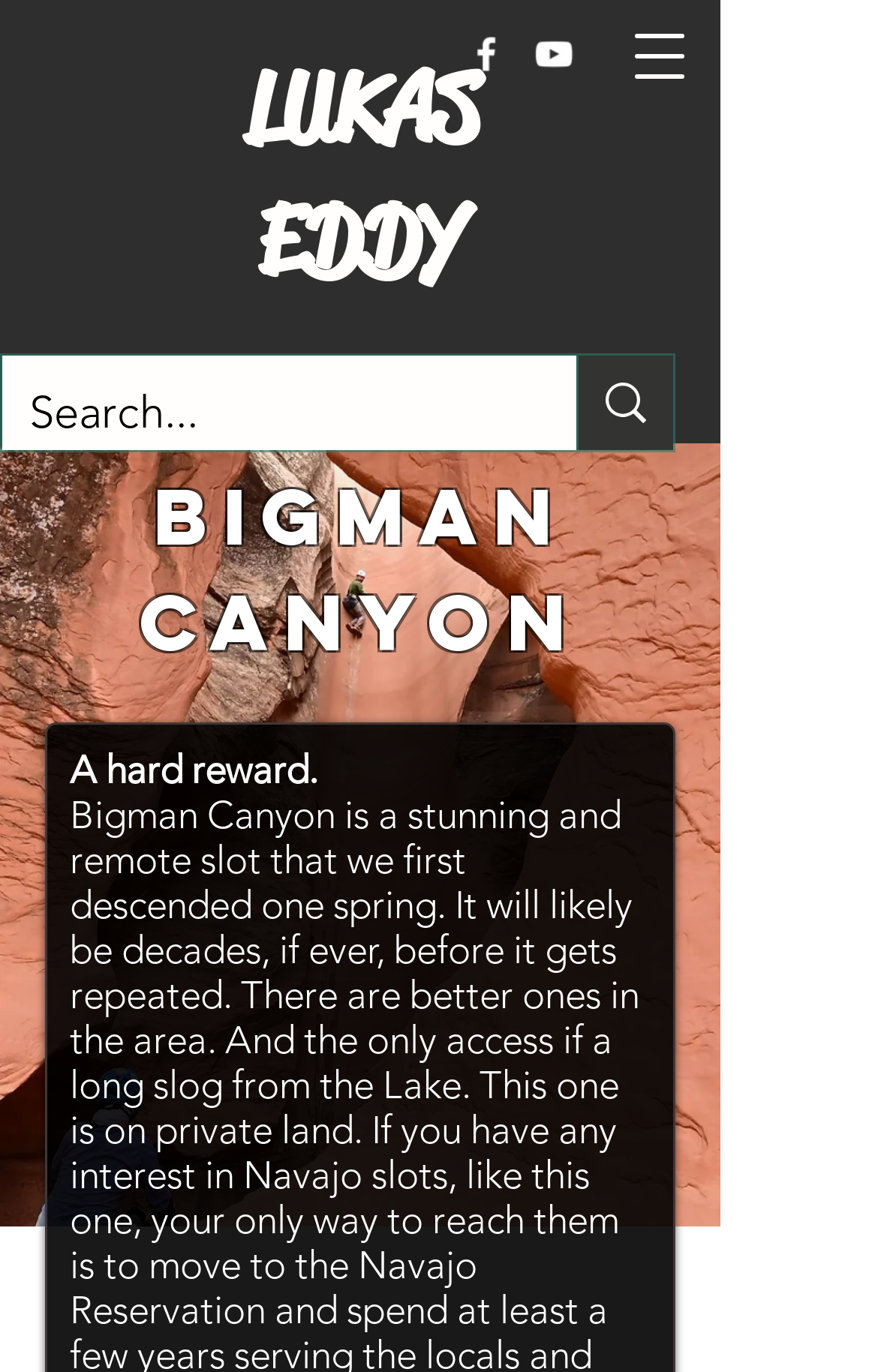What is the purpose of the button with a search icon?
Could you answer the question with a detailed and thorough explanation?

I inferred the purpose of the button by looking at its location next to the search box and the image of a magnifying glass, which is a common icon for search functionality.